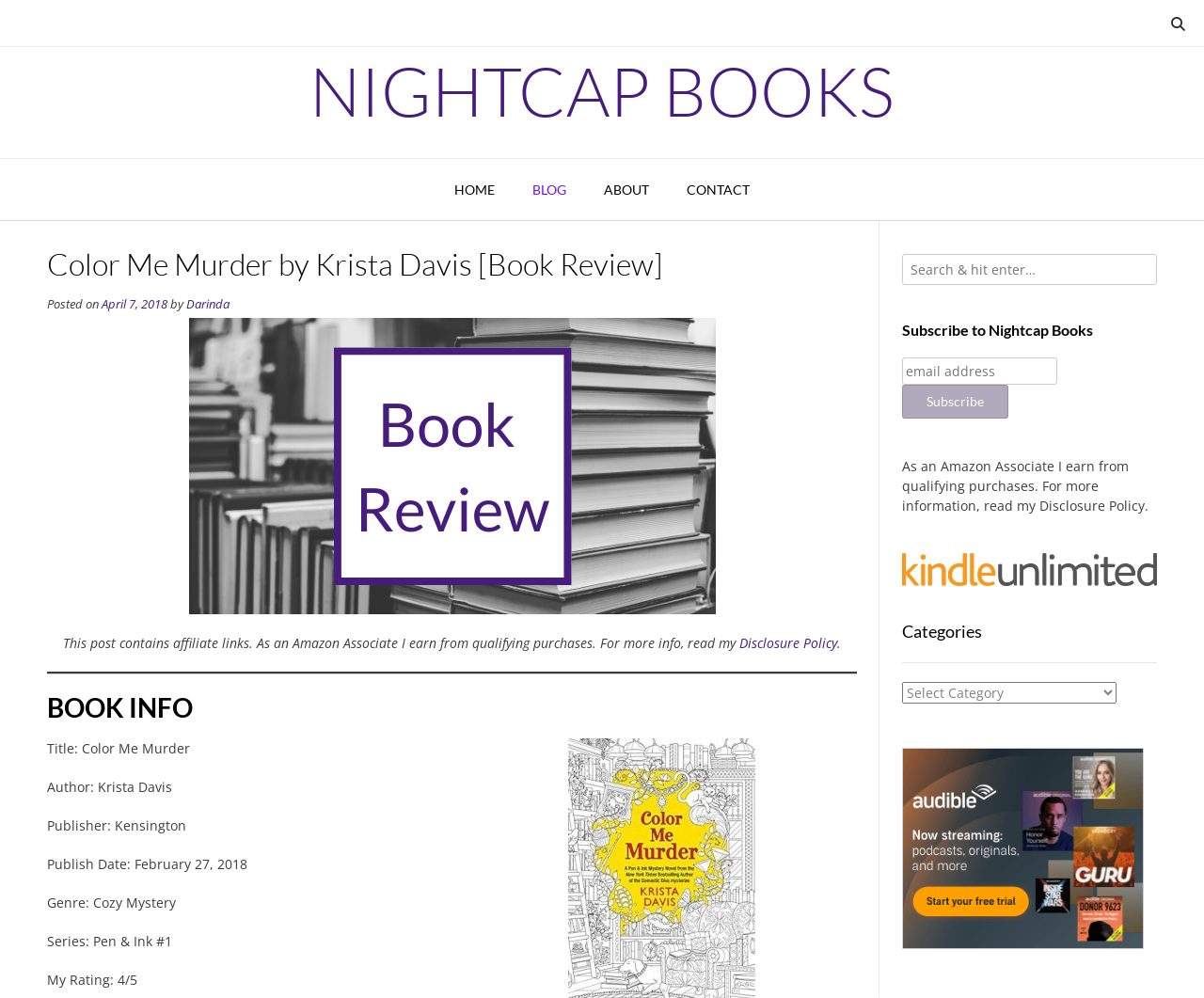What is the rating of the book?
Please provide a comprehensive answer based on the contents of the image.

The rating of the book can be found in the StaticText element 'My Rating: 4/5' which is a child of the HeaderAsNonLandmark element.